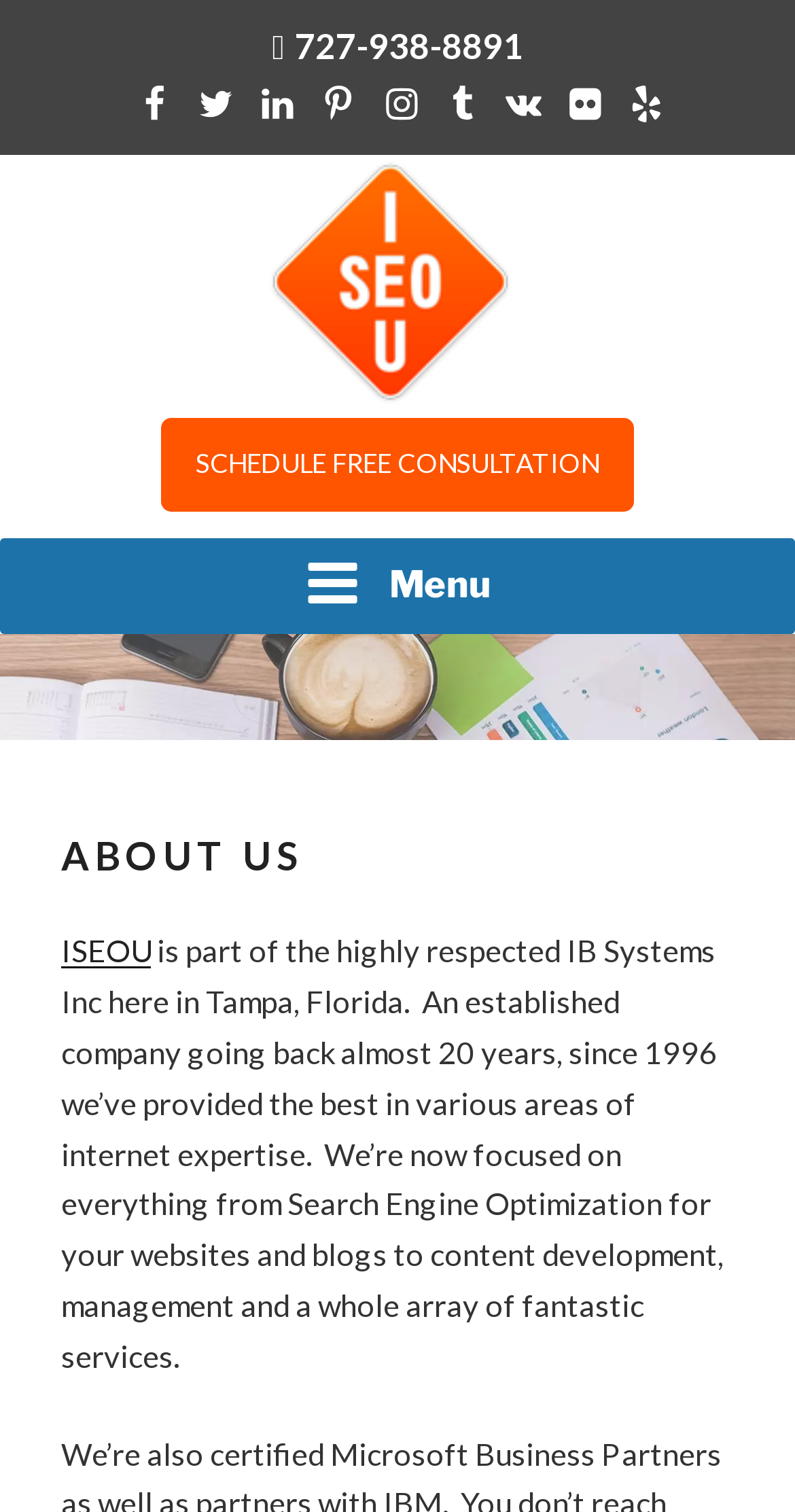What is the main service offered?
Examine the image closely and answer the question with as much detail as possible.

The main service offered by the company can be inferred from the text, which mentions 'Search Engine Optimization for your websites and blogs' as one of the services provided. Additionally, the company name 'ISEOU' also suggests that SEO is a primary service offered.